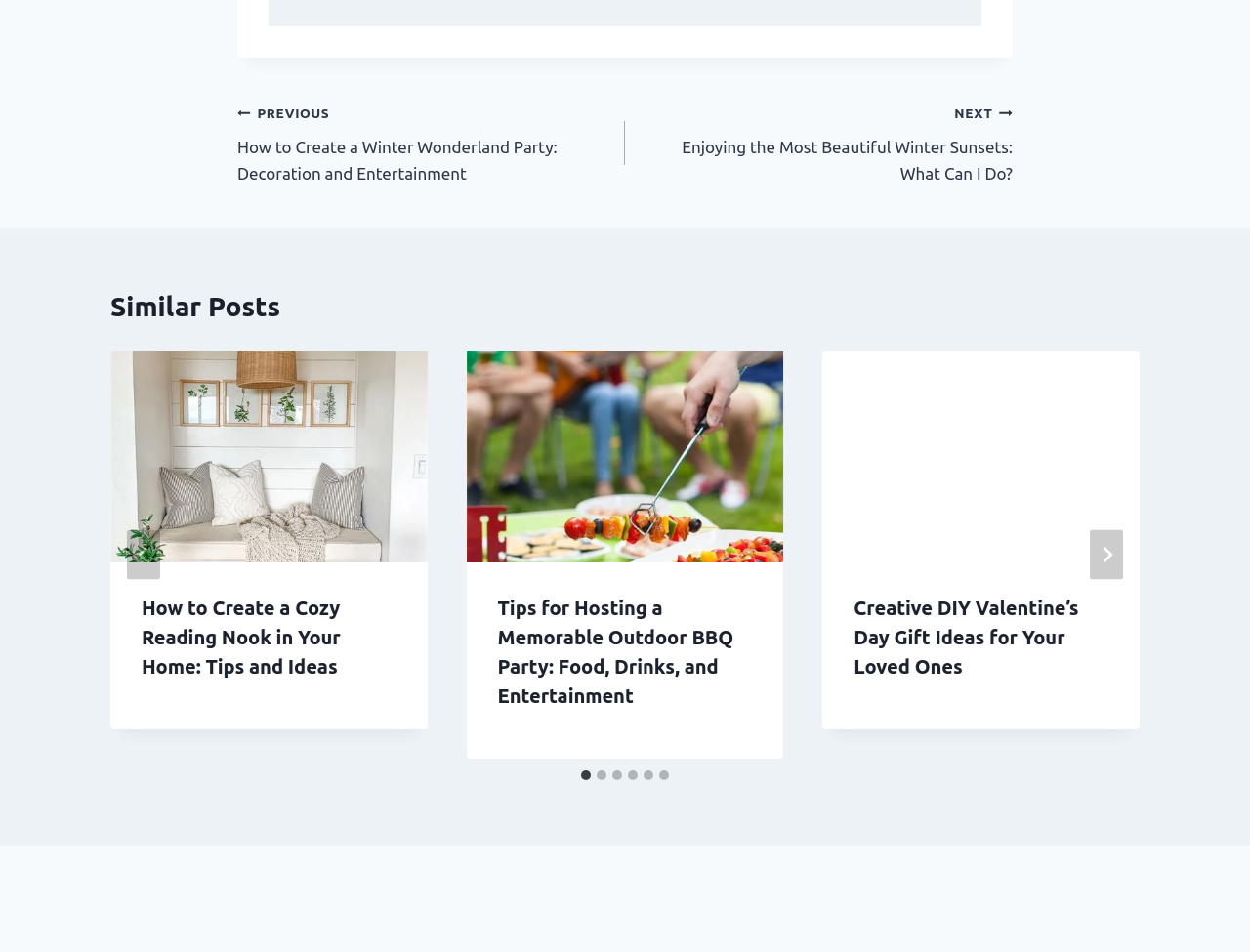Please find the bounding box coordinates of the element that needs to be clicked to perform the following instruction: "View similar posts". The bounding box coordinates should be four float numbers between 0 and 1, represented as [left, top, right, bottom].

[0.088, 0.301, 0.912, 0.344]